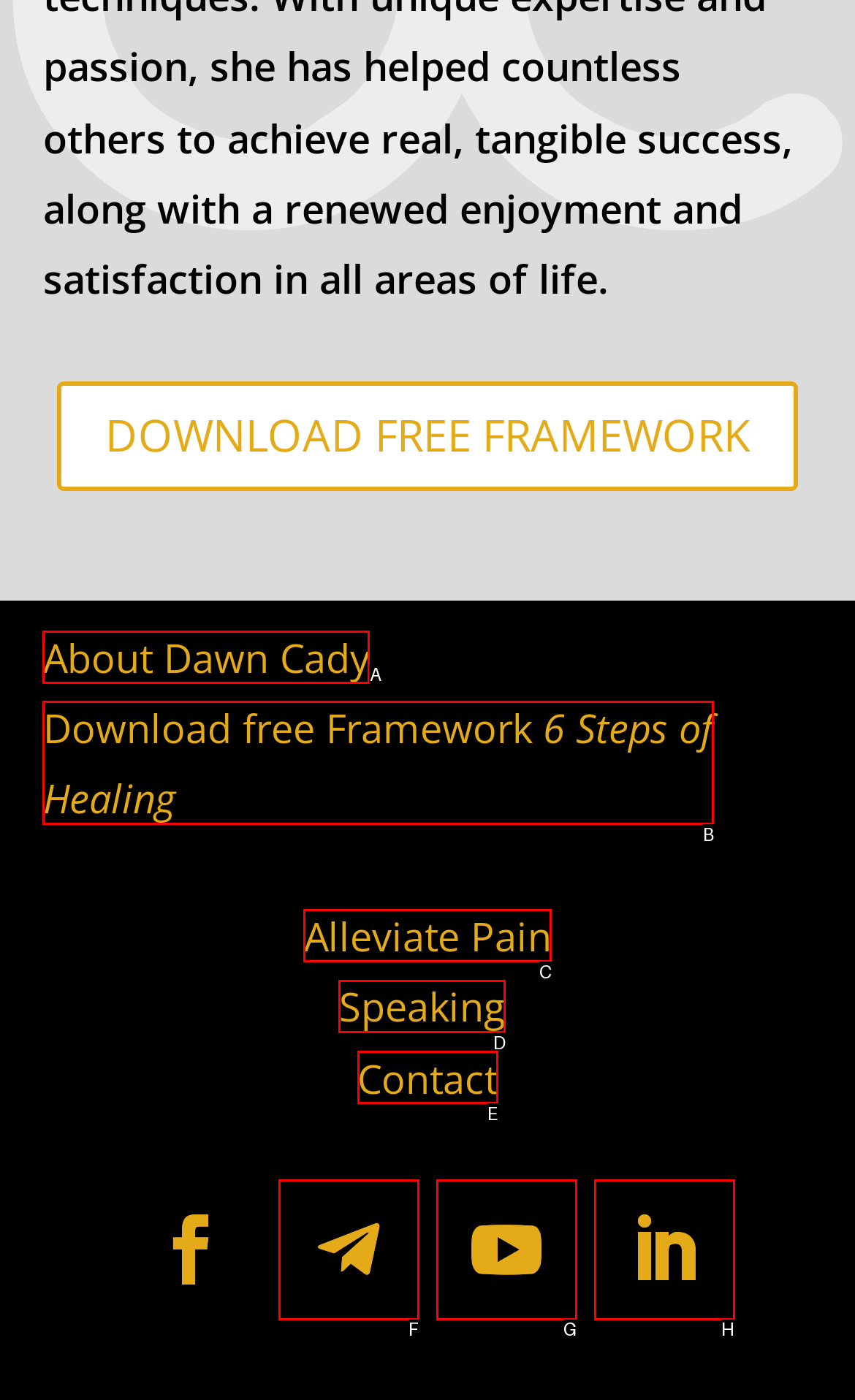Pick the right letter to click to achieve the task: Get the 6 steps of healing
Answer with the letter of the correct option directly.

B